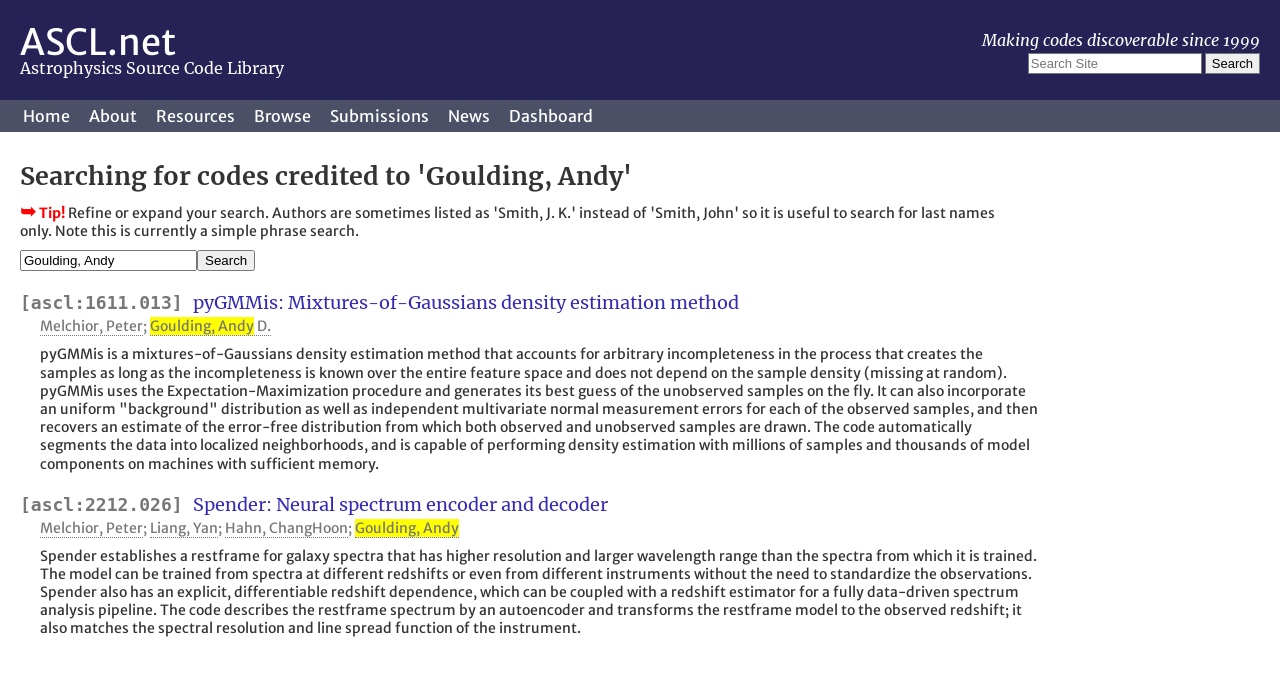Refer to the screenshot and give an in-depth answer to this question: What is the name of the website?

The name of the website can be found at the top of the webpage, where it says 'ASCL.net' in a heading element.